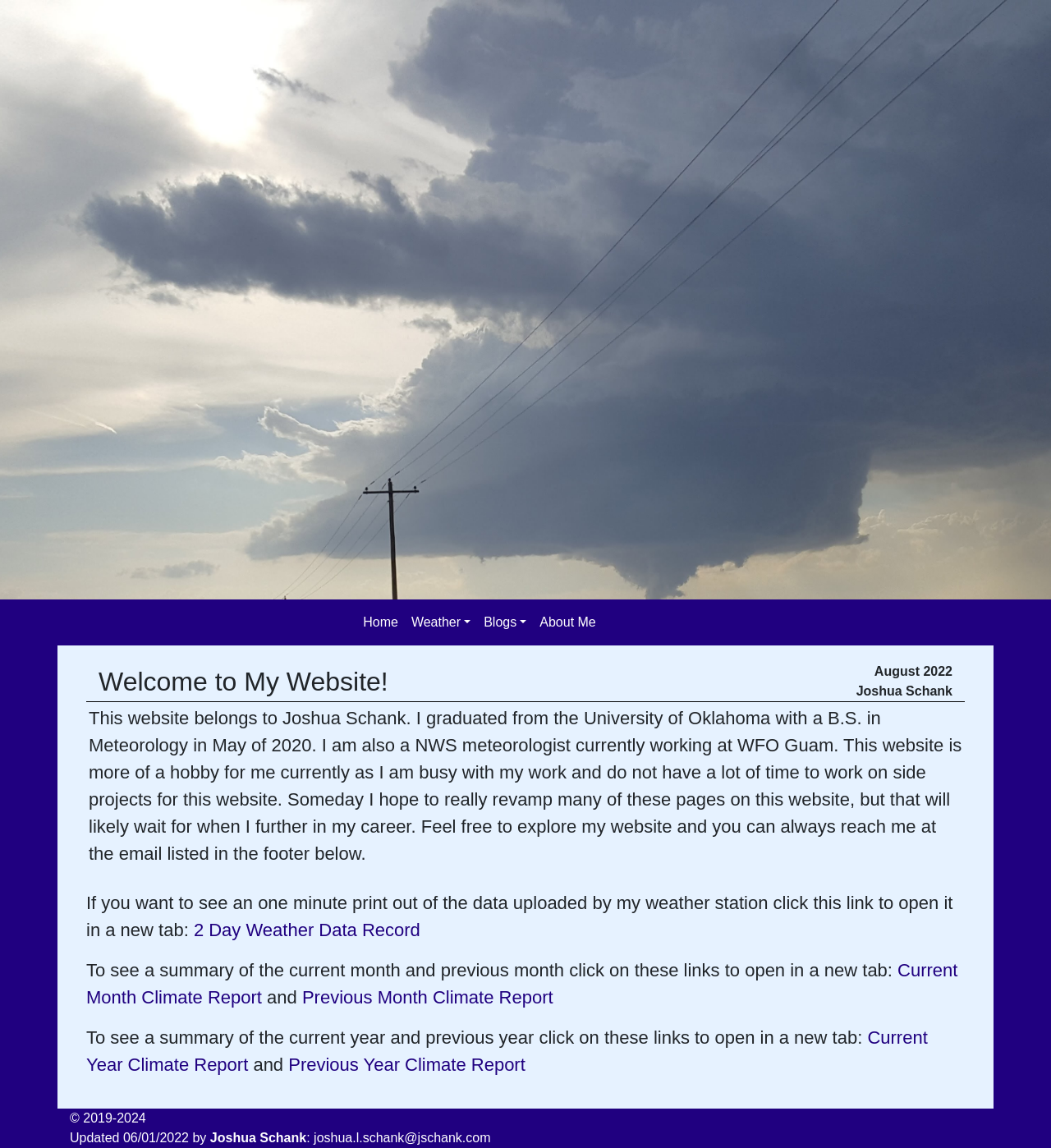Determine the bounding box coordinates for the region that must be clicked to execute the following instruction: "view weather information".

[0.385, 0.528, 0.454, 0.557]